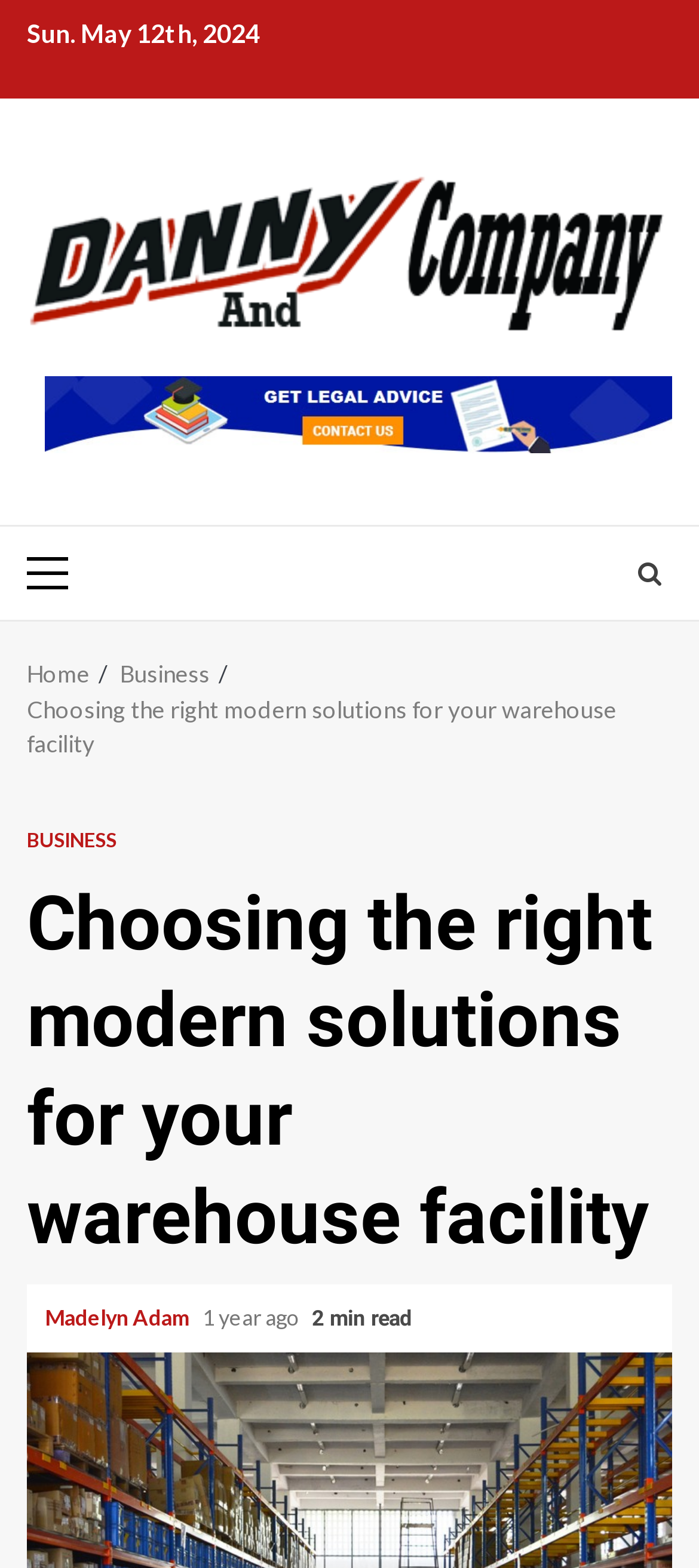What is the category of the current article?
Answer the question with a thorough and detailed explanation.

I found the category of the current article by looking at the breadcrumbs navigation, where it says 'Business' in a link element.